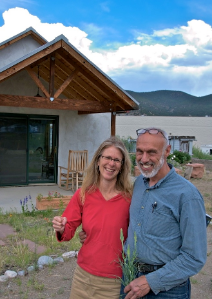Answer this question in one word or a short phrase: What is the color of the sky in the background?

Blue